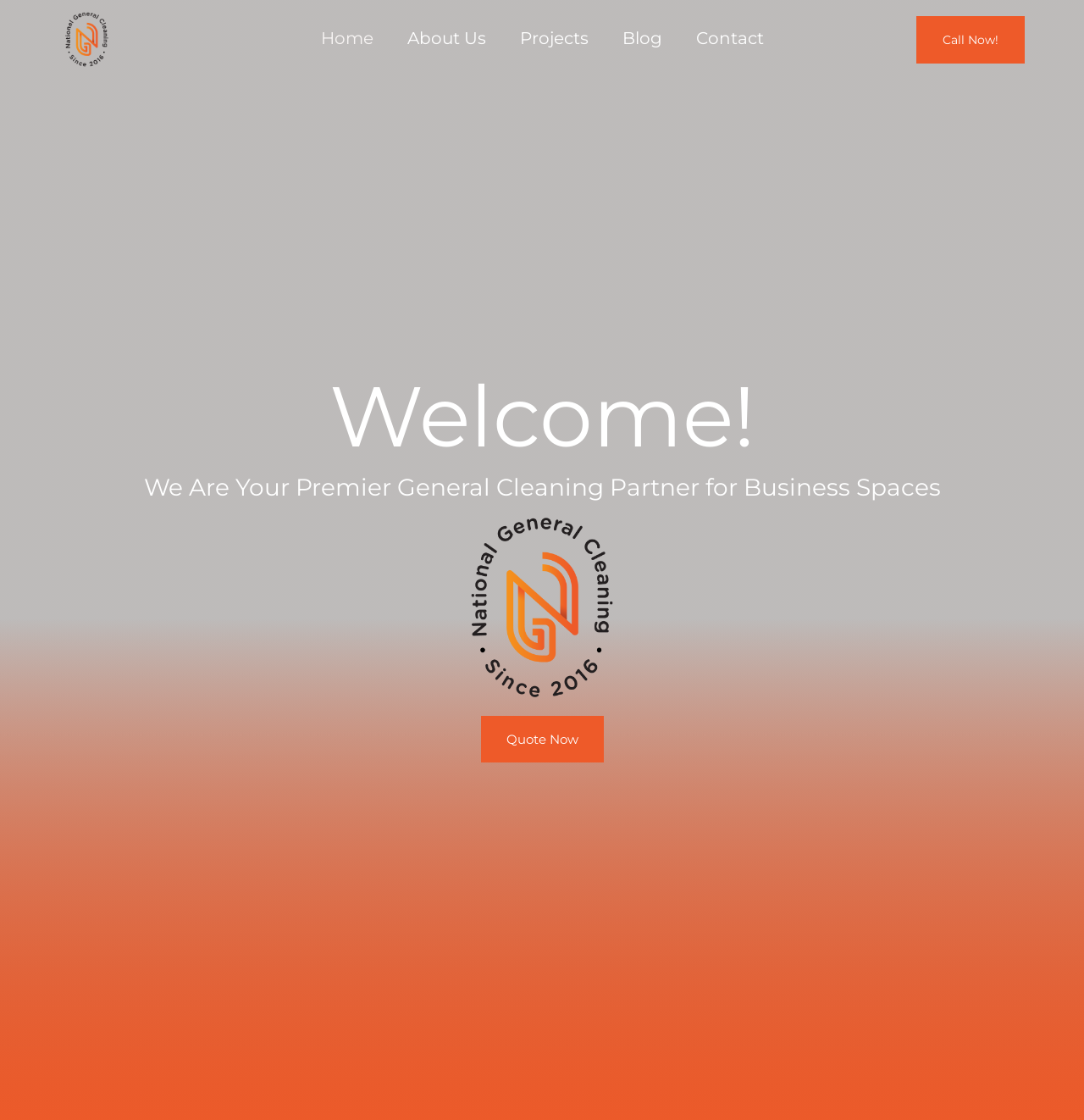From the webpage screenshot, predict the bounding box of the UI element that matches this description: "name="EMAIL" placeholder="Email Address"".

None